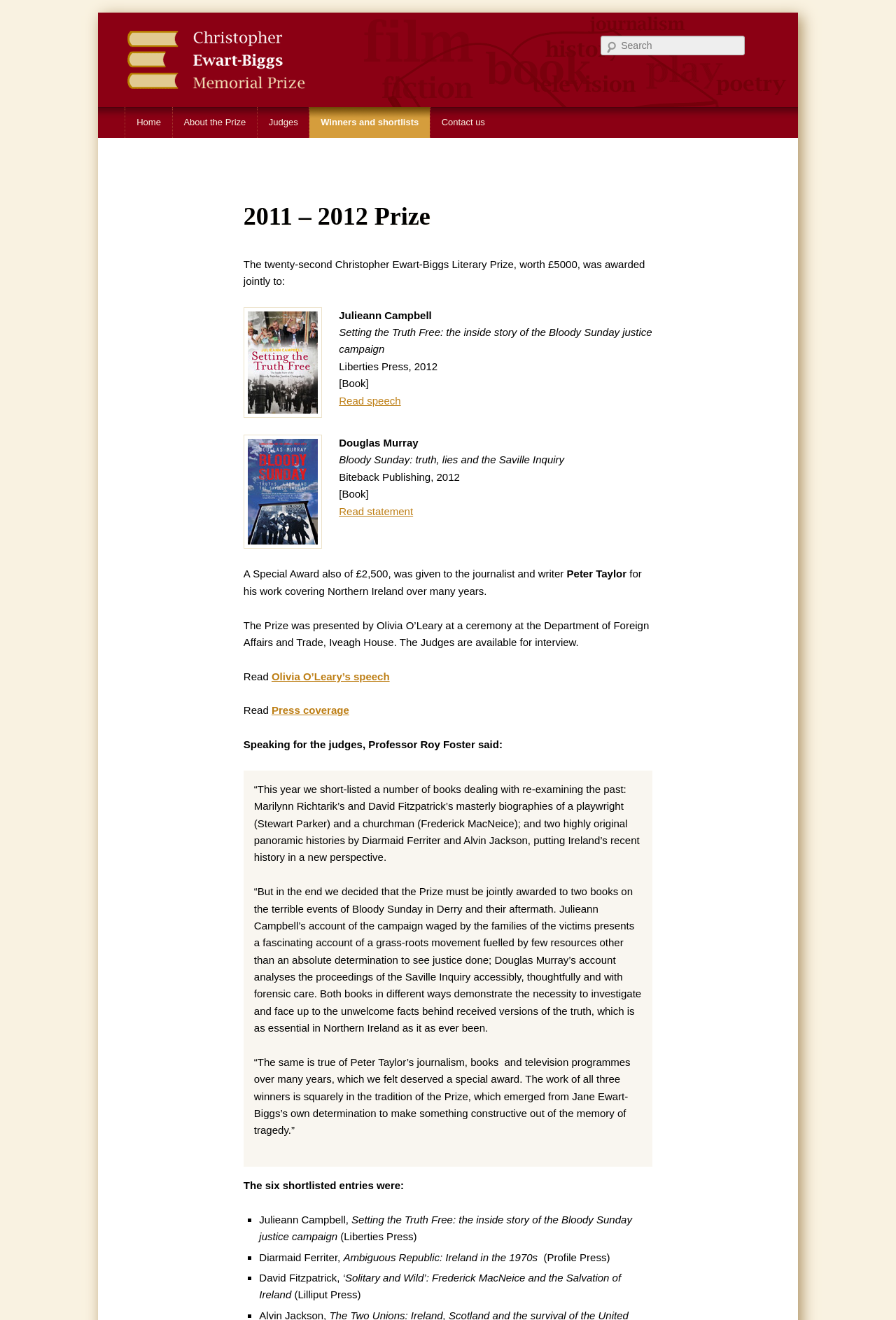Determine the bounding box coordinates of the clickable element necessary to fulfill the instruction: "Go to Home". Provide the coordinates as four float numbers within the 0 to 1 range, i.e., [left, top, right, bottom].

[0.14, 0.081, 0.192, 0.104]